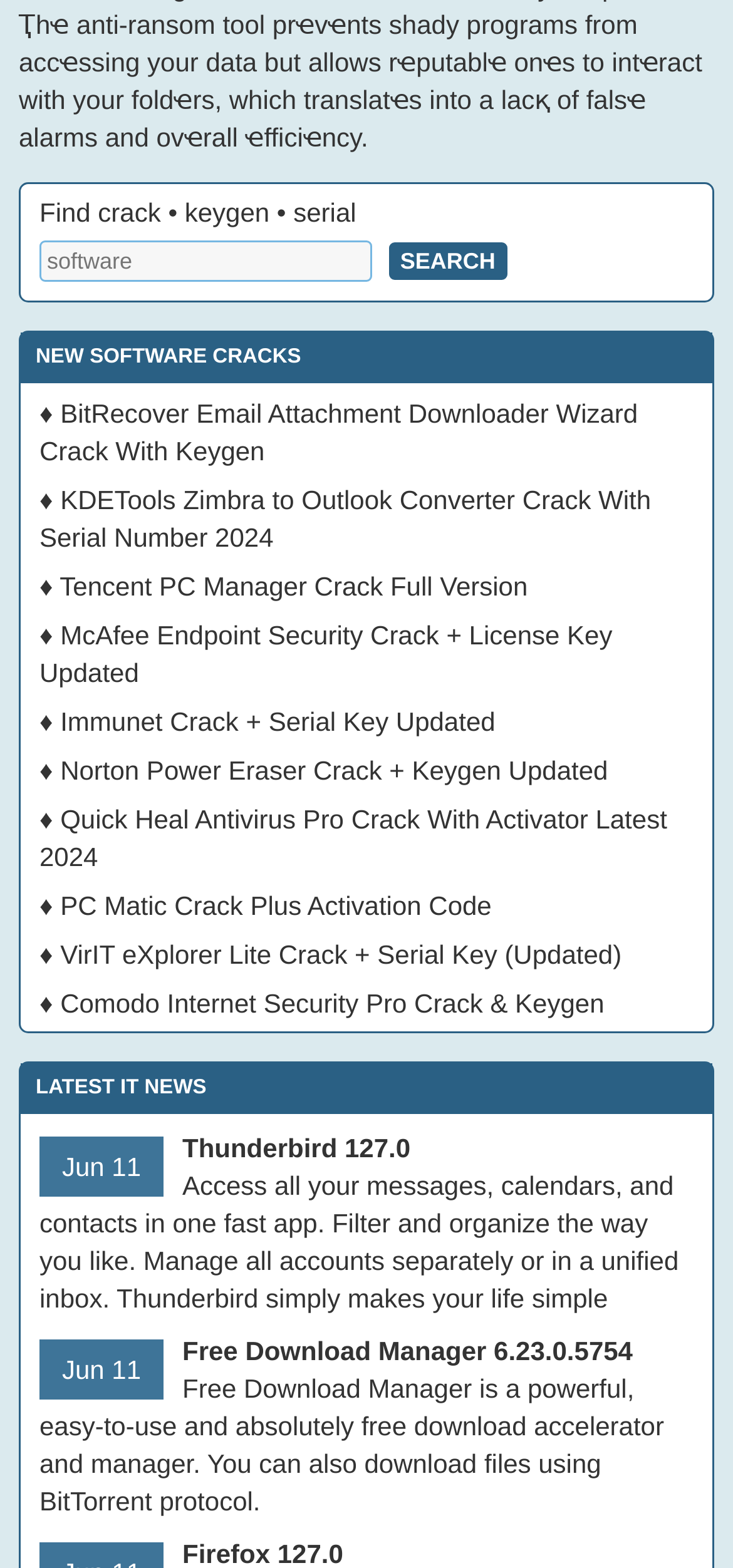Show the bounding box coordinates for the element that needs to be clicked to execute the following instruction: "Download Free Download Manager 6.23.0.5754". Provide the coordinates in the form of four float numbers between 0 and 1, i.e., [left, top, right, bottom].

[0.249, 0.852, 0.863, 0.871]